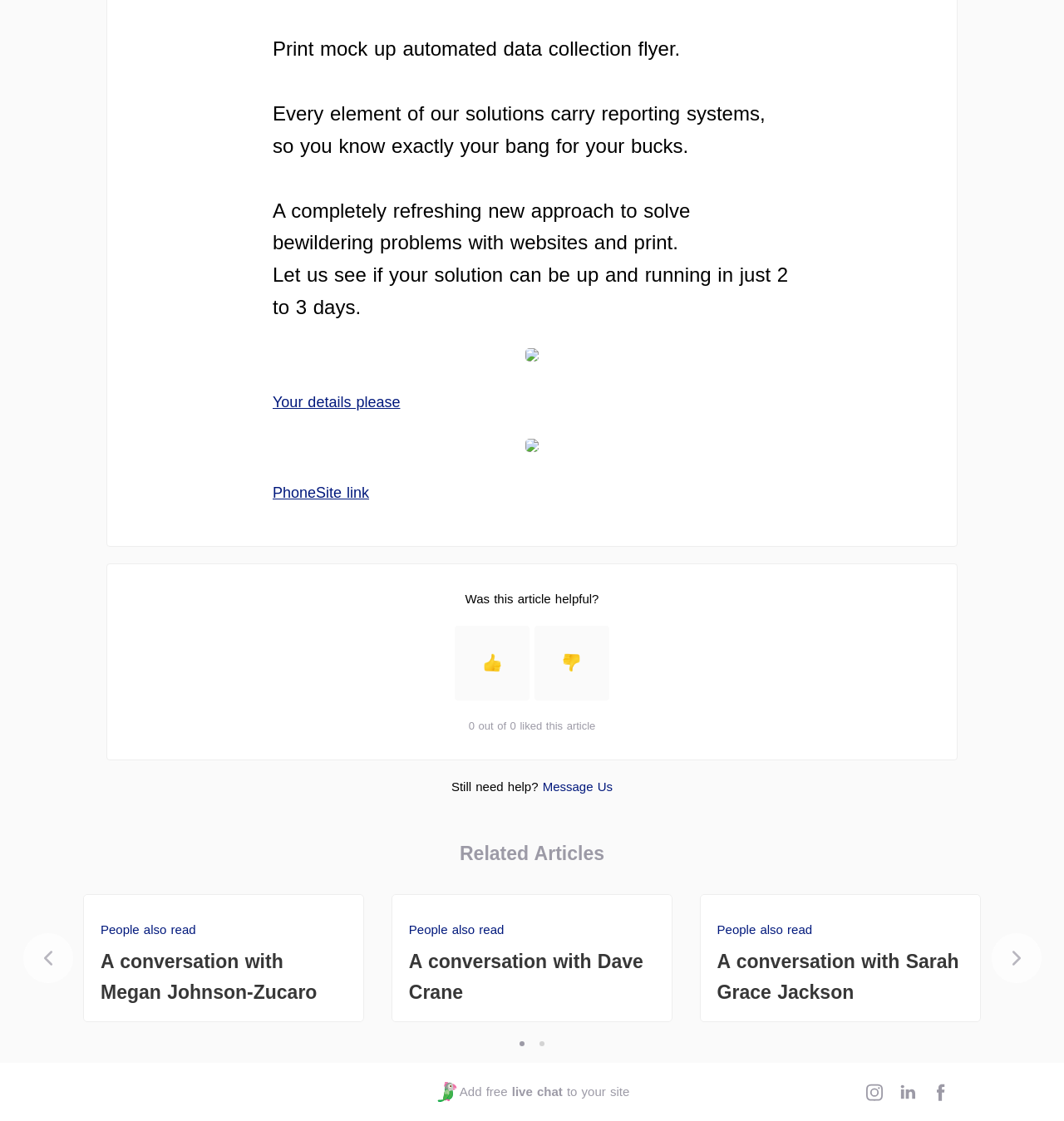Identify the bounding box coordinates of the area that should be clicked in order to complete the given instruction: "Click on 'PhoneSite link'". The bounding box coordinates should be four float numbers between 0 and 1, i.e., [left, top, right, bottom].

[0.256, 0.433, 0.347, 0.447]